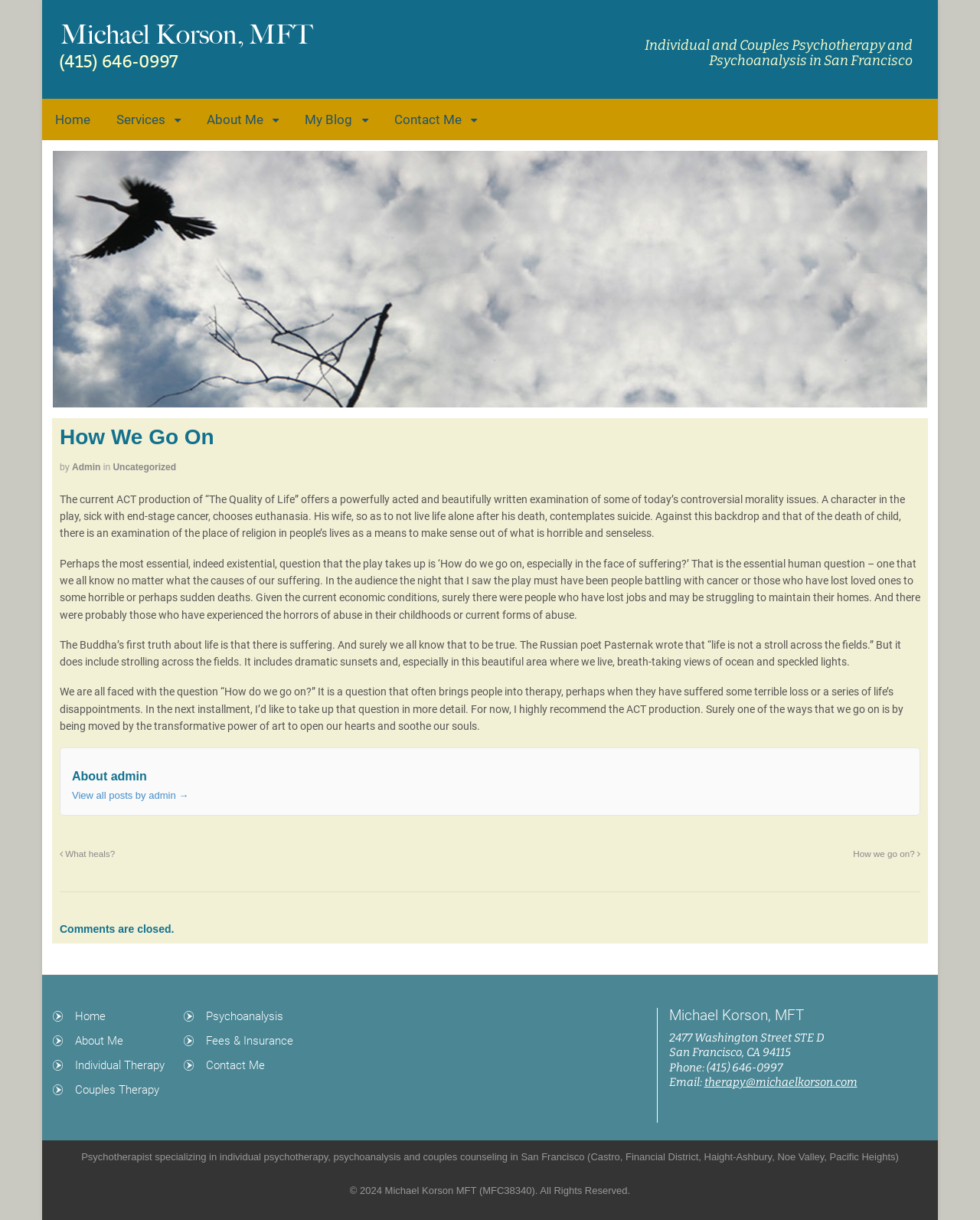Determine the bounding box coordinates of the clickable element necessary to fulfill the instruction: "Learn more about the services". Provide the coordinates as four float numbers within the 0 to 1 range, i.e., [left, top, right, bottom].

[0.105, 0.081, 0.198, 0.115]